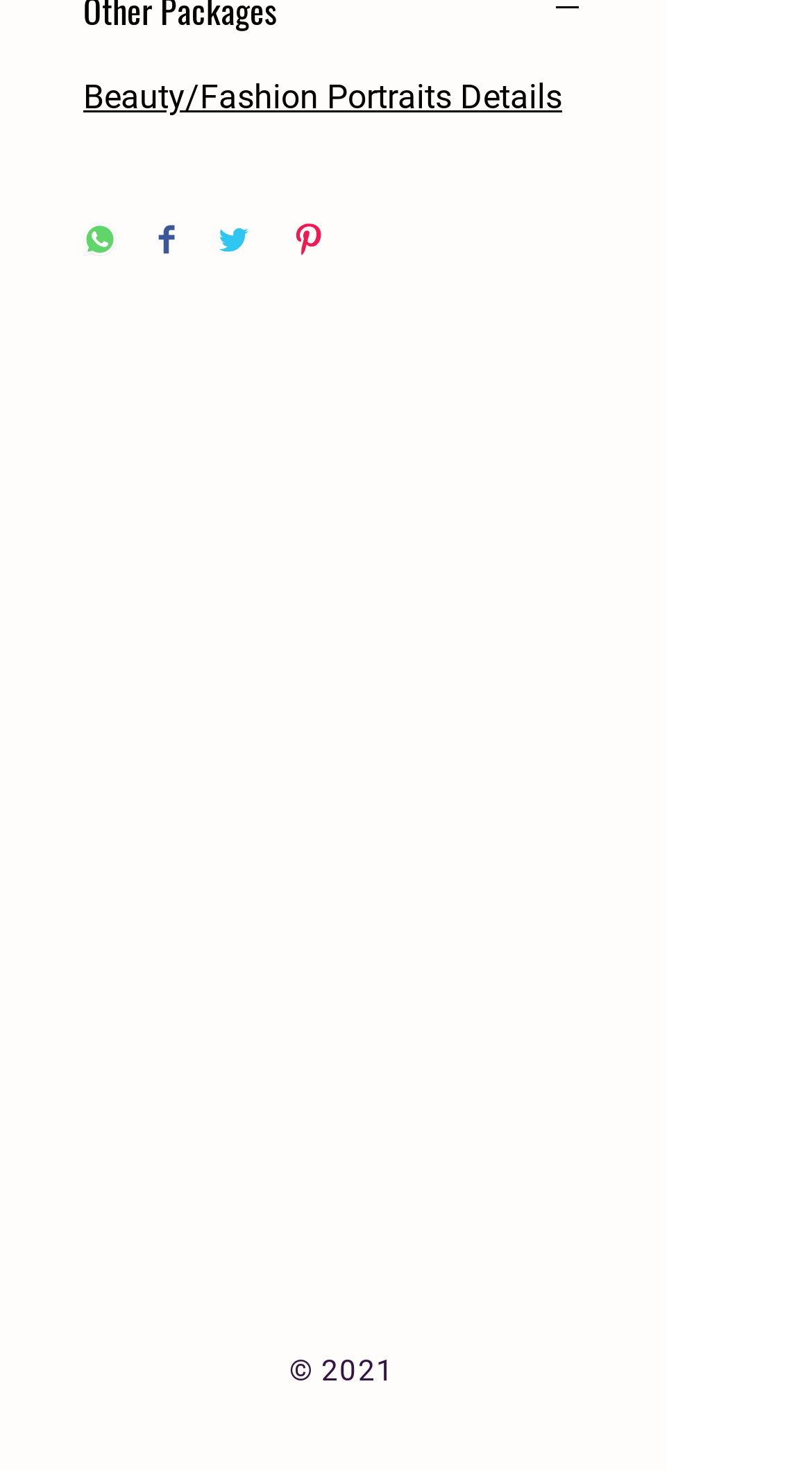Please specify the bounding box coordinates of the region to click in order to perform the following instruction: "View contact details".

[0.31, 0.506, 0.542, 0.529]